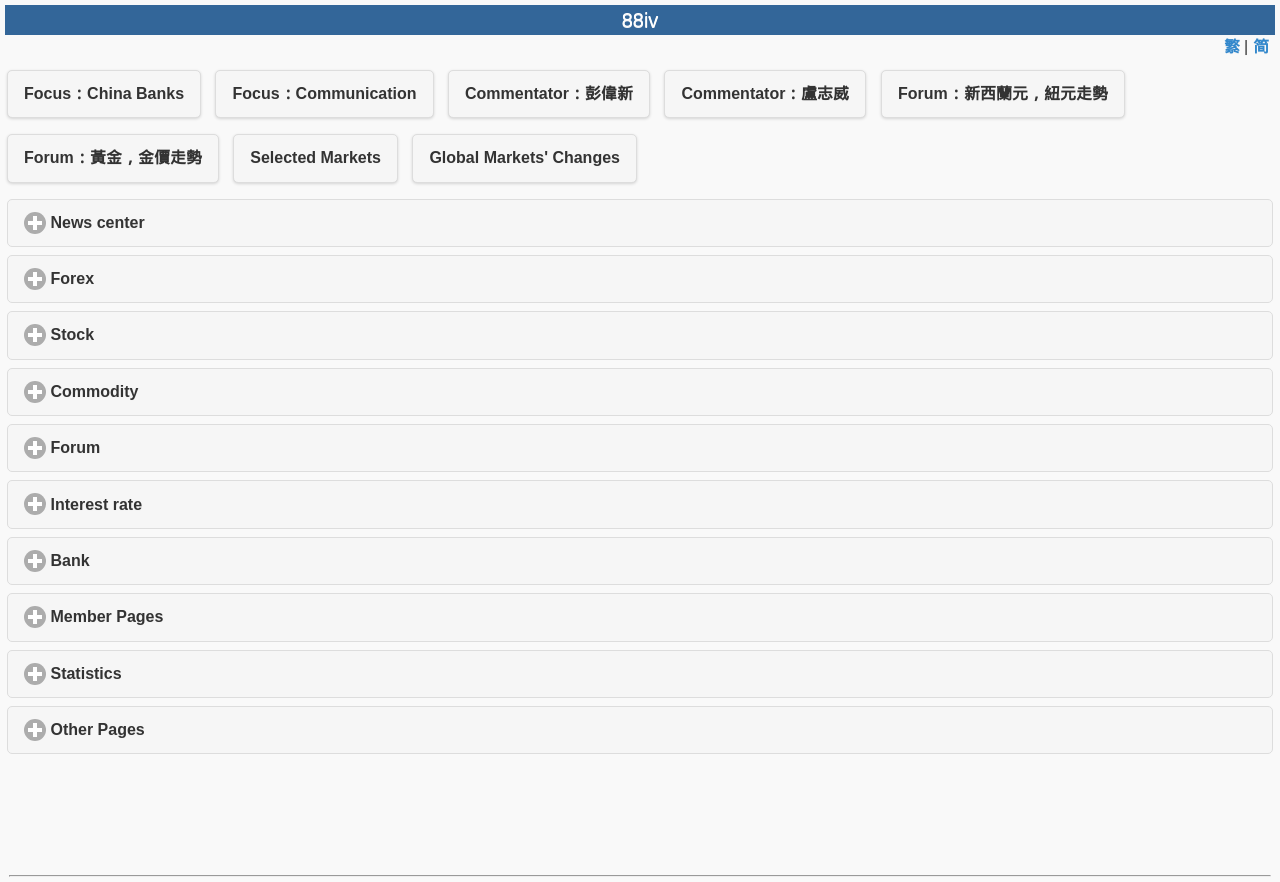Pinpoint the bounding box coordinates of the clickable area needed to execute the instruction: "Click on Focus：China Banks". The coordinates should be specified as four float numbers between 0 and 1, i.e., [left, top, right, bottom].

[0.005, 0.079, 0.157, 0.134]